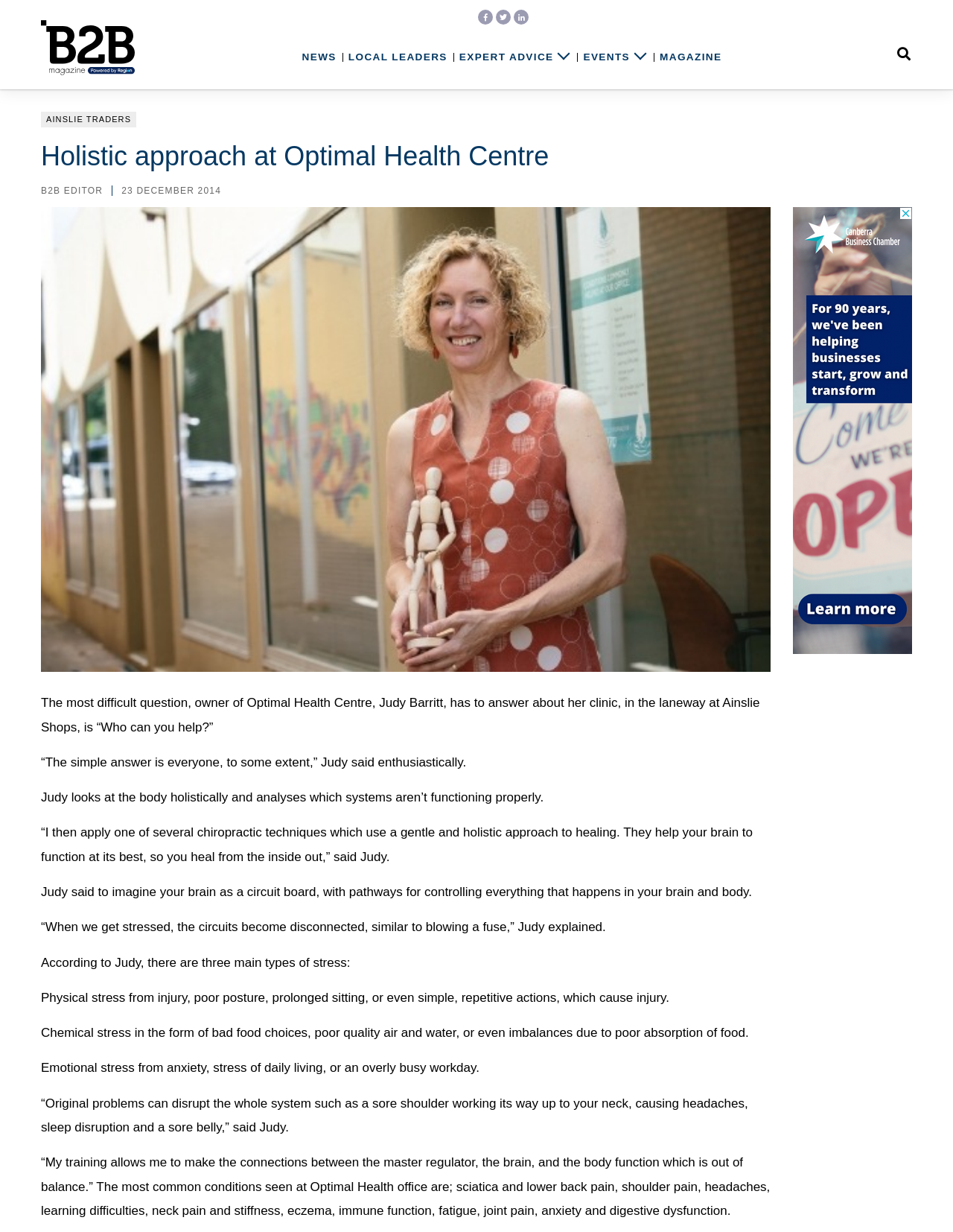What is the most common condition seen at Optimal Health office?
Please give a well-detailed answer to the question.

The most common conditions seen at Optimal Health office are mentioned in the text, which includes sciatica and lower back pain, shoulder pain, headaches, learning difficulties, neck pain and stiffness, eczema, immune function, fatigue, joint pain, anxiety and digestive dysfunction.